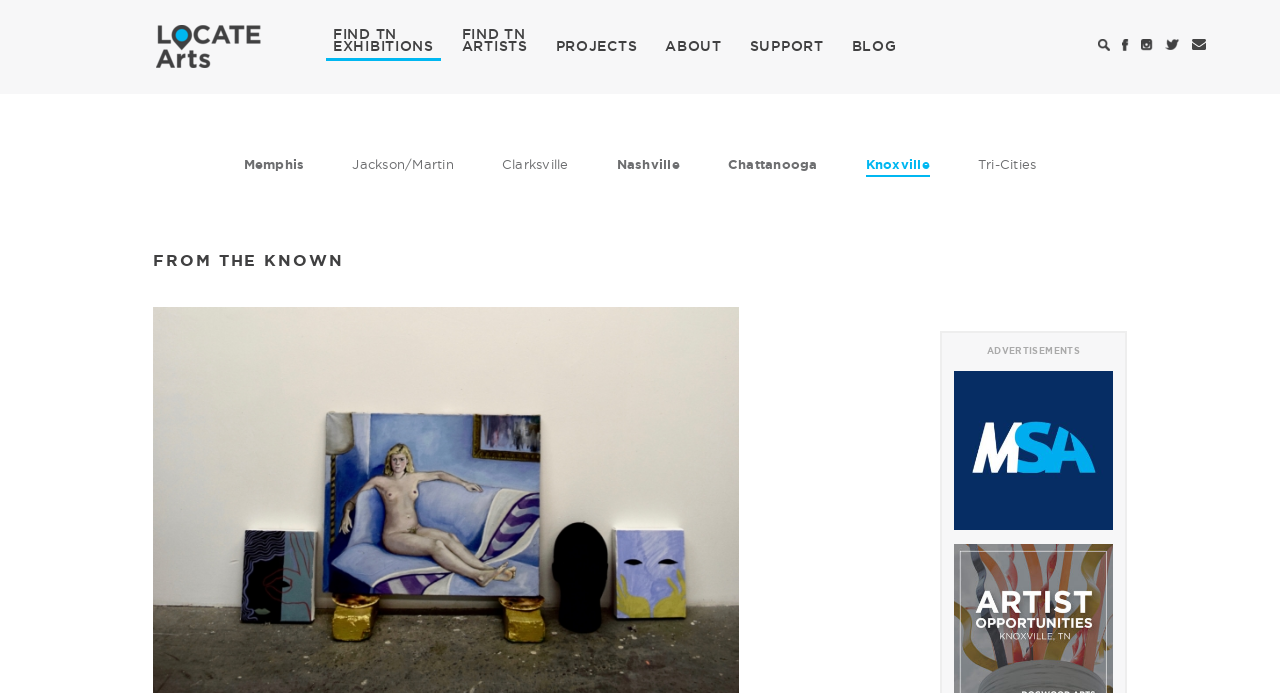What are the cities listed for exhibitions?
Look at the image and answer with only one word or phrase.

Memphis, Jackson/Martin, Clarksville, Nashville, Chattanooga, Knoxville, Tri-Cities